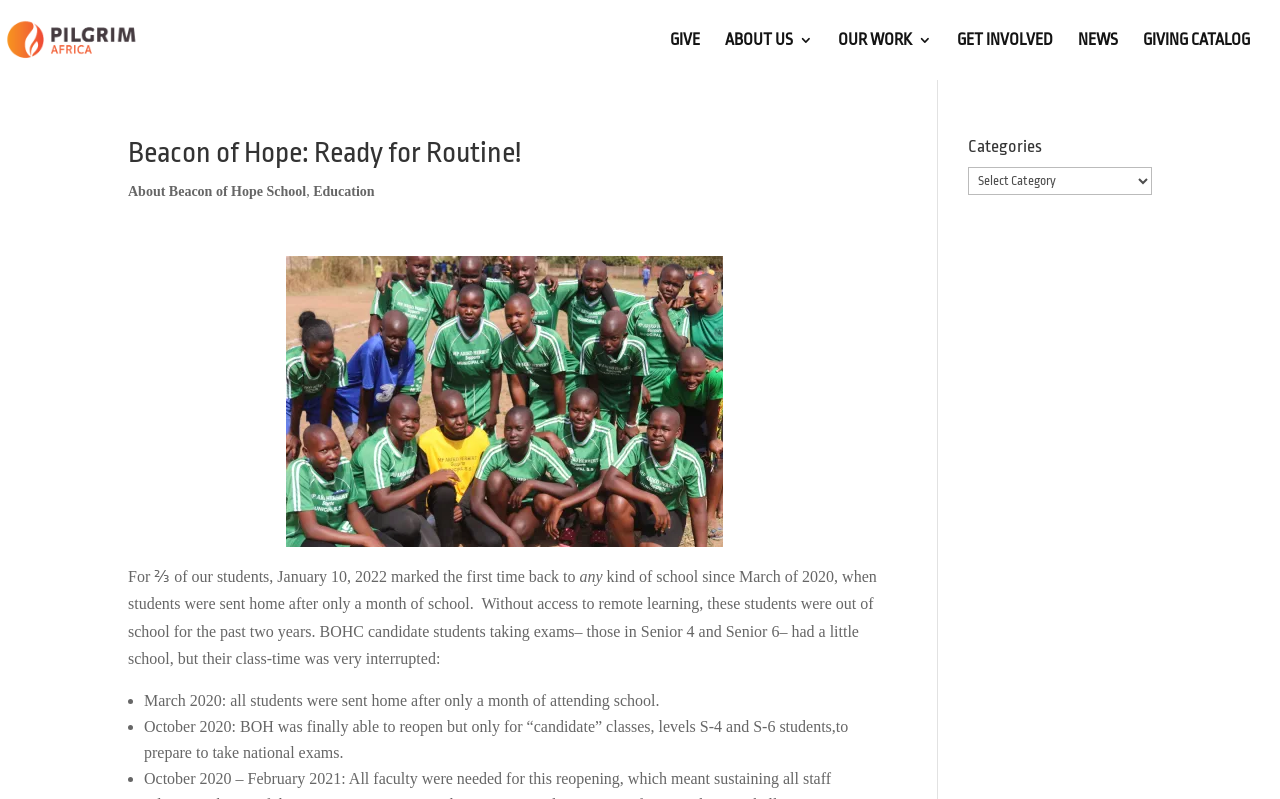Can you find the bounding box coordinates of the area I should click to execute the following instruction: "Learn more about Beacon of Hope School"?

[0.1, 0.23, 0.239, 0.249]